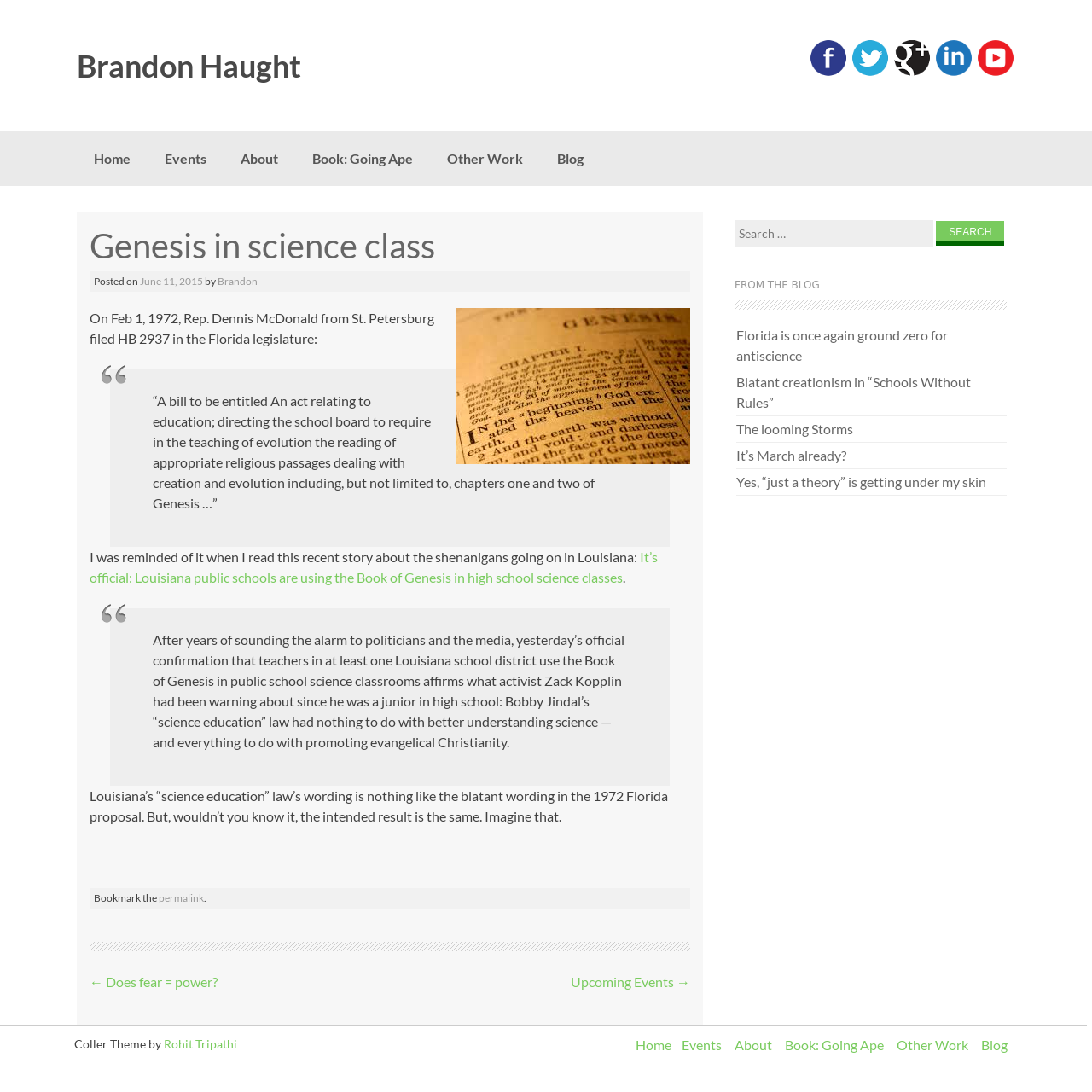Identify the bounding box for the UI element specified in this description: "title="YouTube"". The coordinates must be four float numbers between 0 and 1, formatted as [left, top, right, bottom].

[0.894, 0.059, 0.93, 0.073]